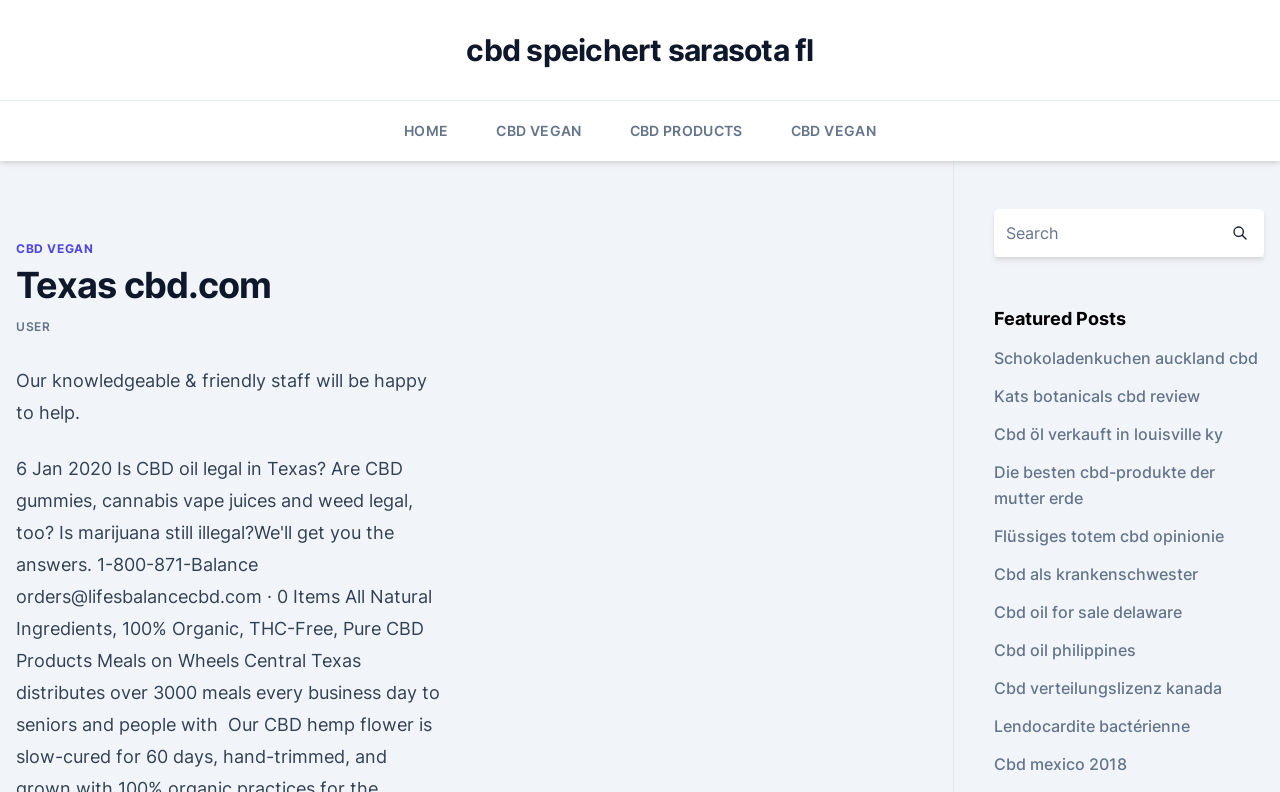What is the purpose of the textbox at the top right?
Answer the question with a single word or phrase by looking at the picture.

Search